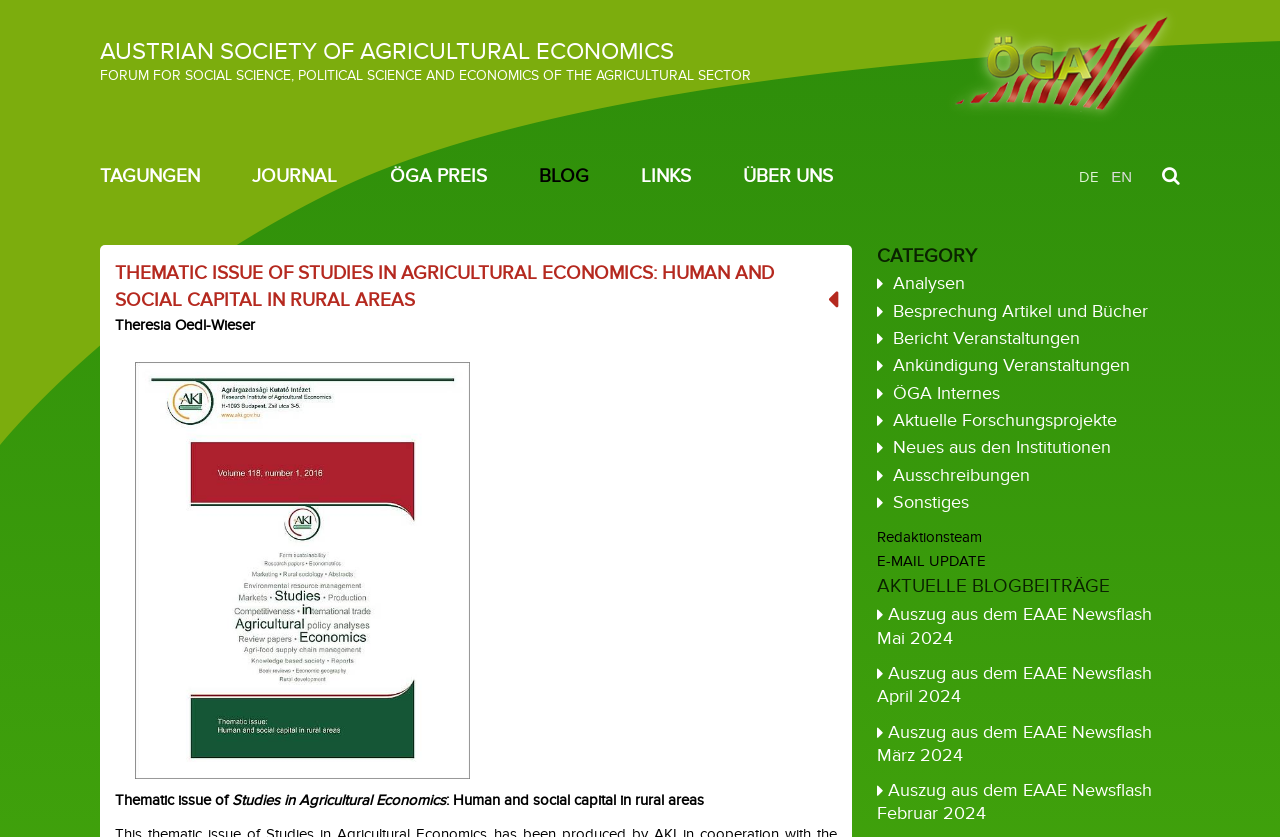From the given element description: "Journal", find the bounding box for the UI element. Provide the coordinates as four float numbers between 0 and 1, in the order [left, top, right, bottom].

[0.197, 0.2, 0.263, 0.222]